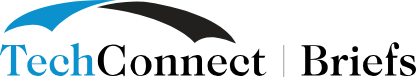What is the purpose of TechConnect Briefs?
Could you please answer the question thoroughly and with as much detail as possible?

According to the caption, TechConnect Briefs serves as a platform for disseminating cutting-edge technology developments, which means its purpose is to share and spread knowledge about new technological advancements.